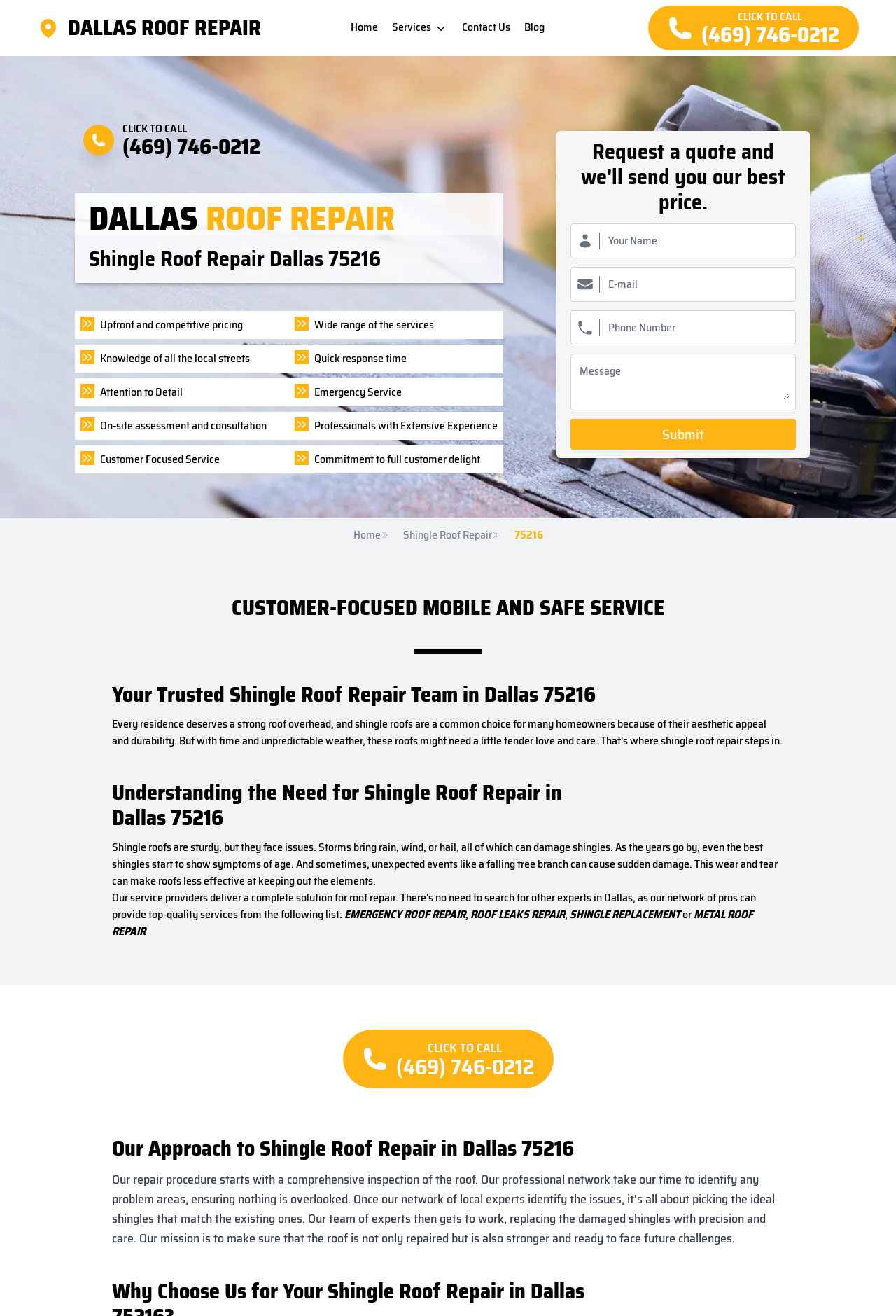Please answer the following question as detailed as possible based on the image: 
What is the focus of the shingle roof repair team's service?

The focus of the shingle roof repair team's service can be found in the heading 'CUSTOMER-FOCUSED MOBILE AND SAFE SERVICE'. This indicates that the team prioritizes customer satisfaction and provides a customer-focused service.